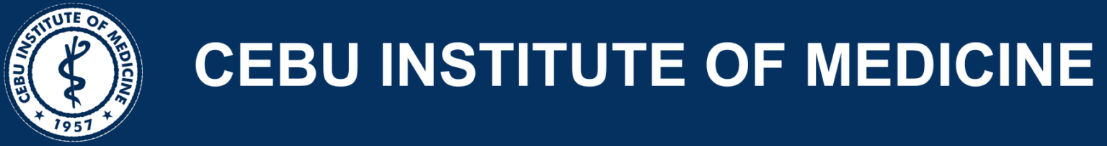What symbol is part of the emblematic design?
Use the screenshot to answer the question with a single word or phrase.

Caduceus